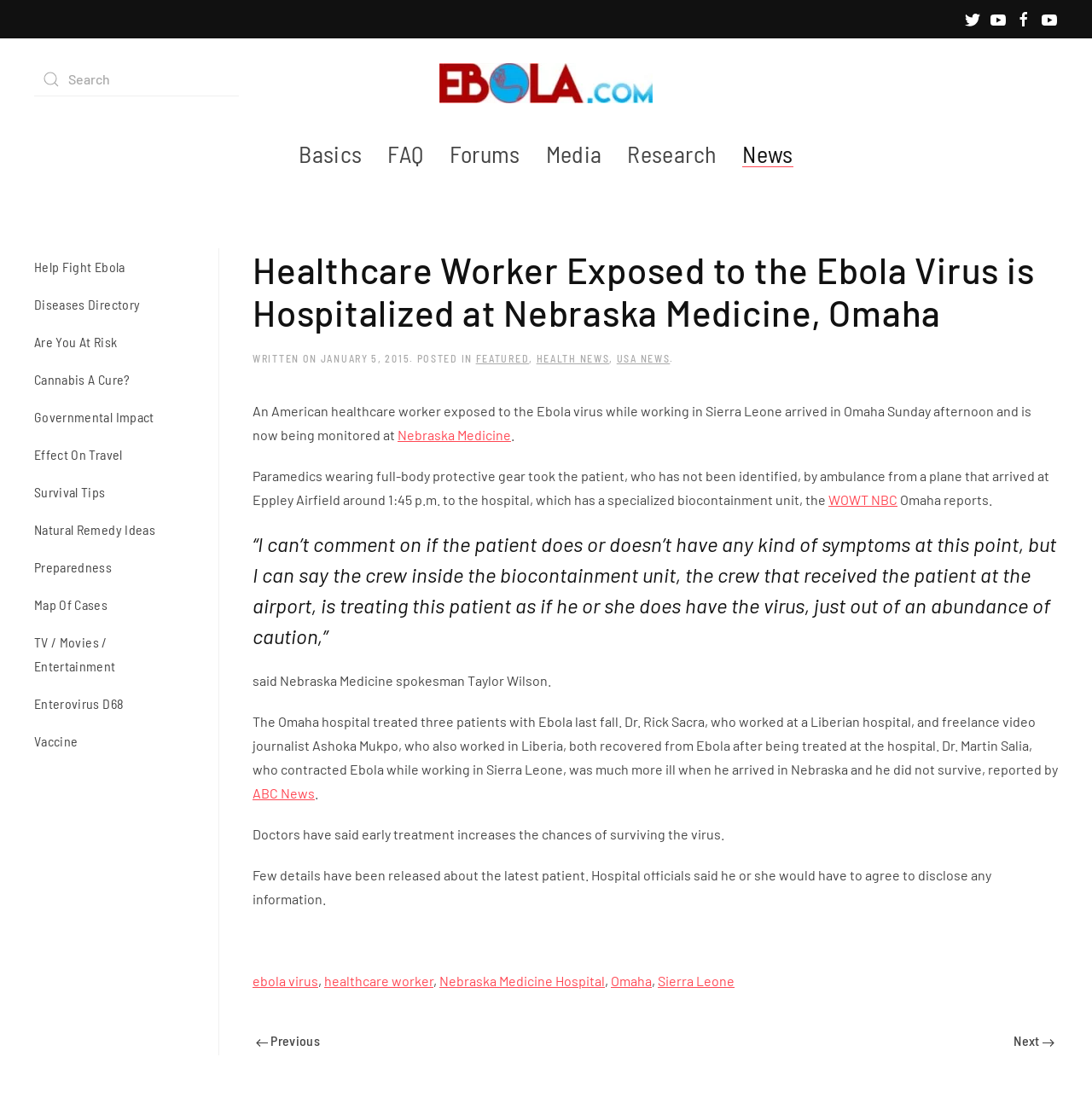Please study the image and answer the question comprehensively:
Where is the healthcare worker being monitored?

According to the article, the healthcare worker exposed to the Ebola virus is being monitored at Nebraska Medicine, which has a specialized biocontainment unit.